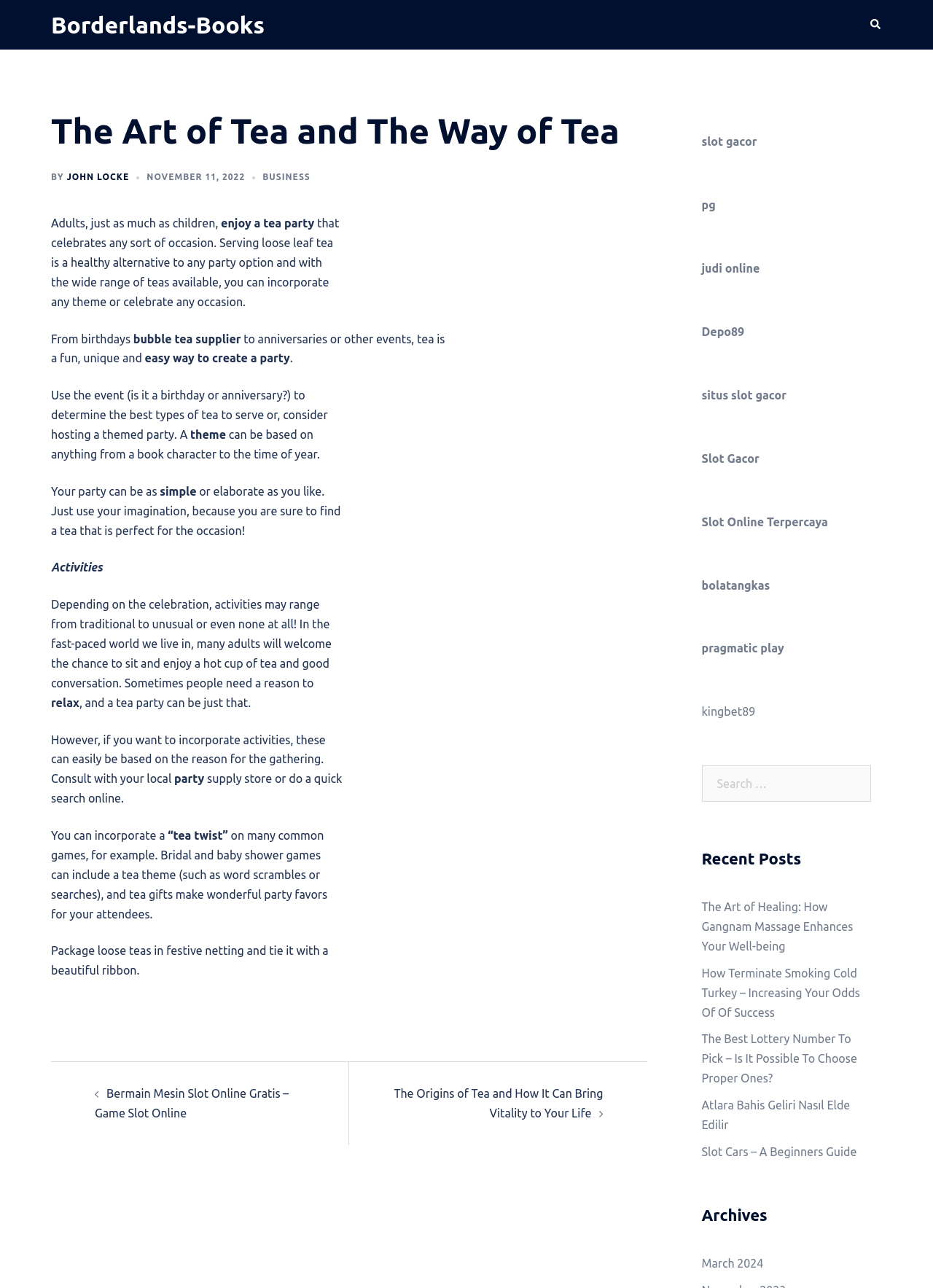Find the bounding box coordinates of the clickable area required to complete the following action: "Check the News & Updates".

None